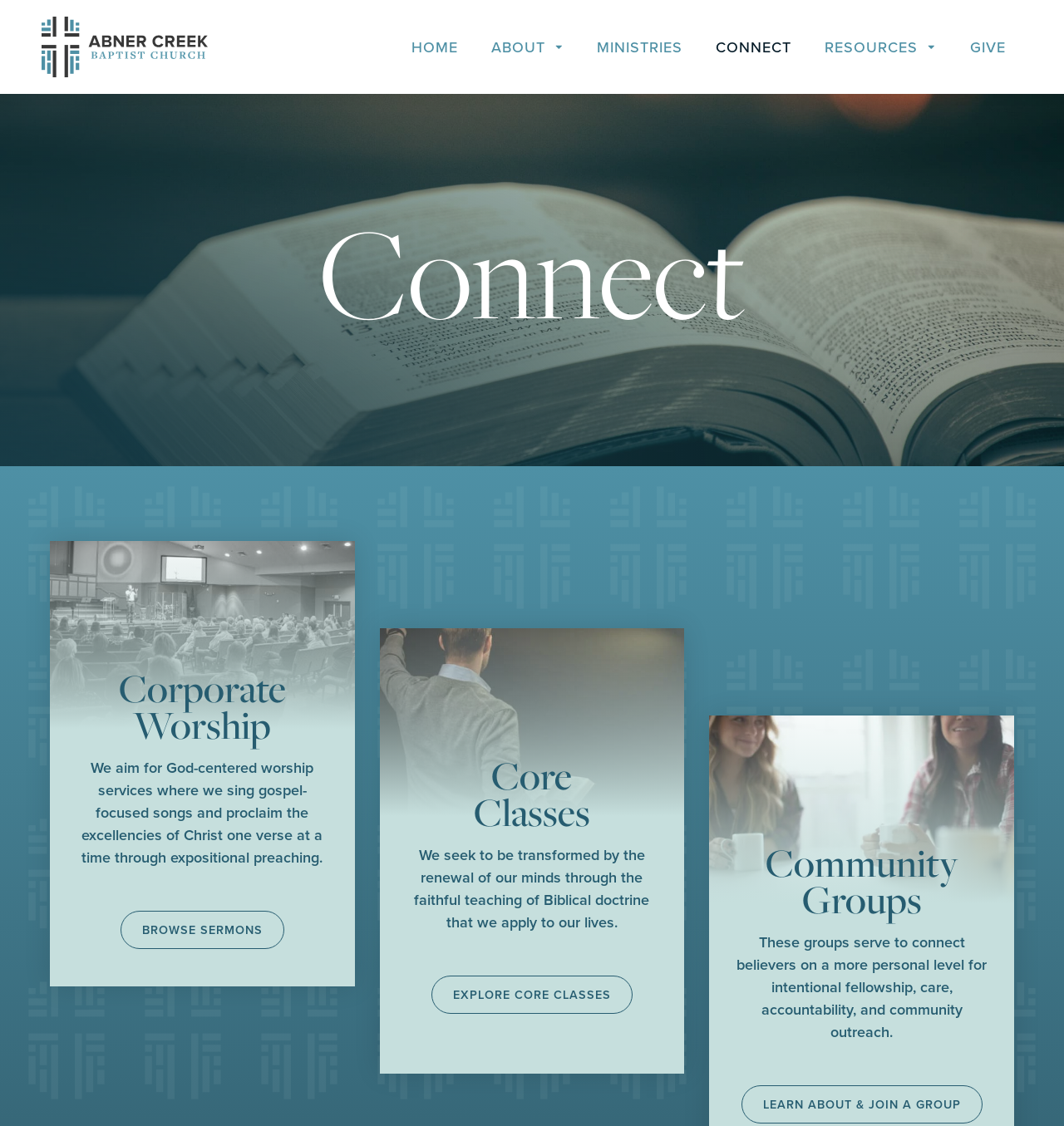Calculate the bounding box coordinates of the UI element given the description: "ABOUT".

None